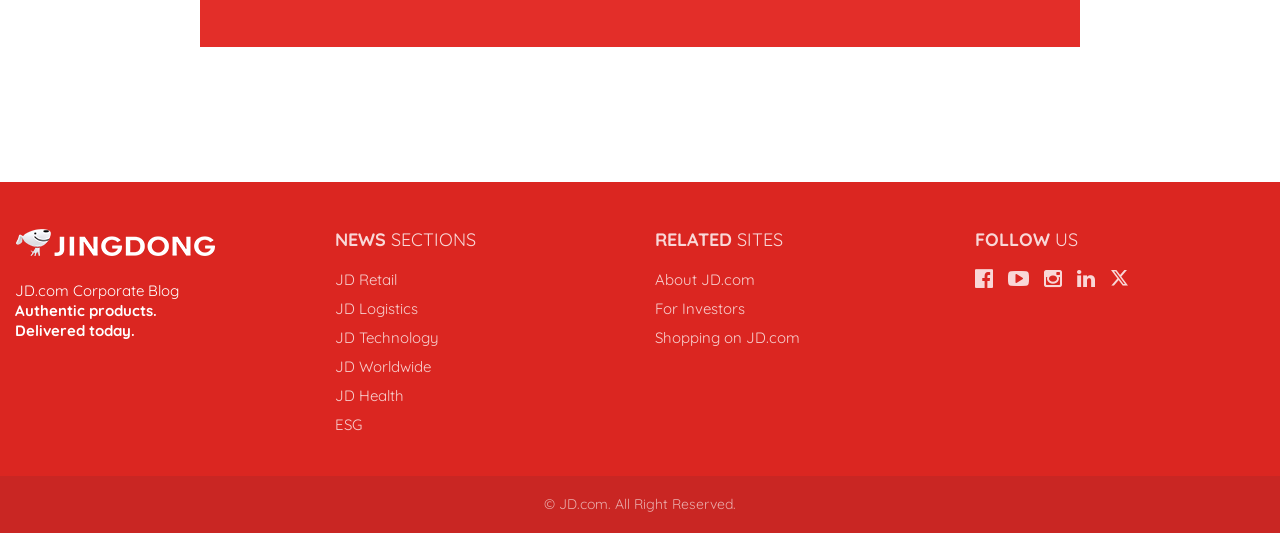What is the copyright information?
Analyze the screenshot and provide a detailed answer to the question.

The copyright information can be found at the bottom of the webpage, which is a static text element '© JD.com. All Right Reserved.'.